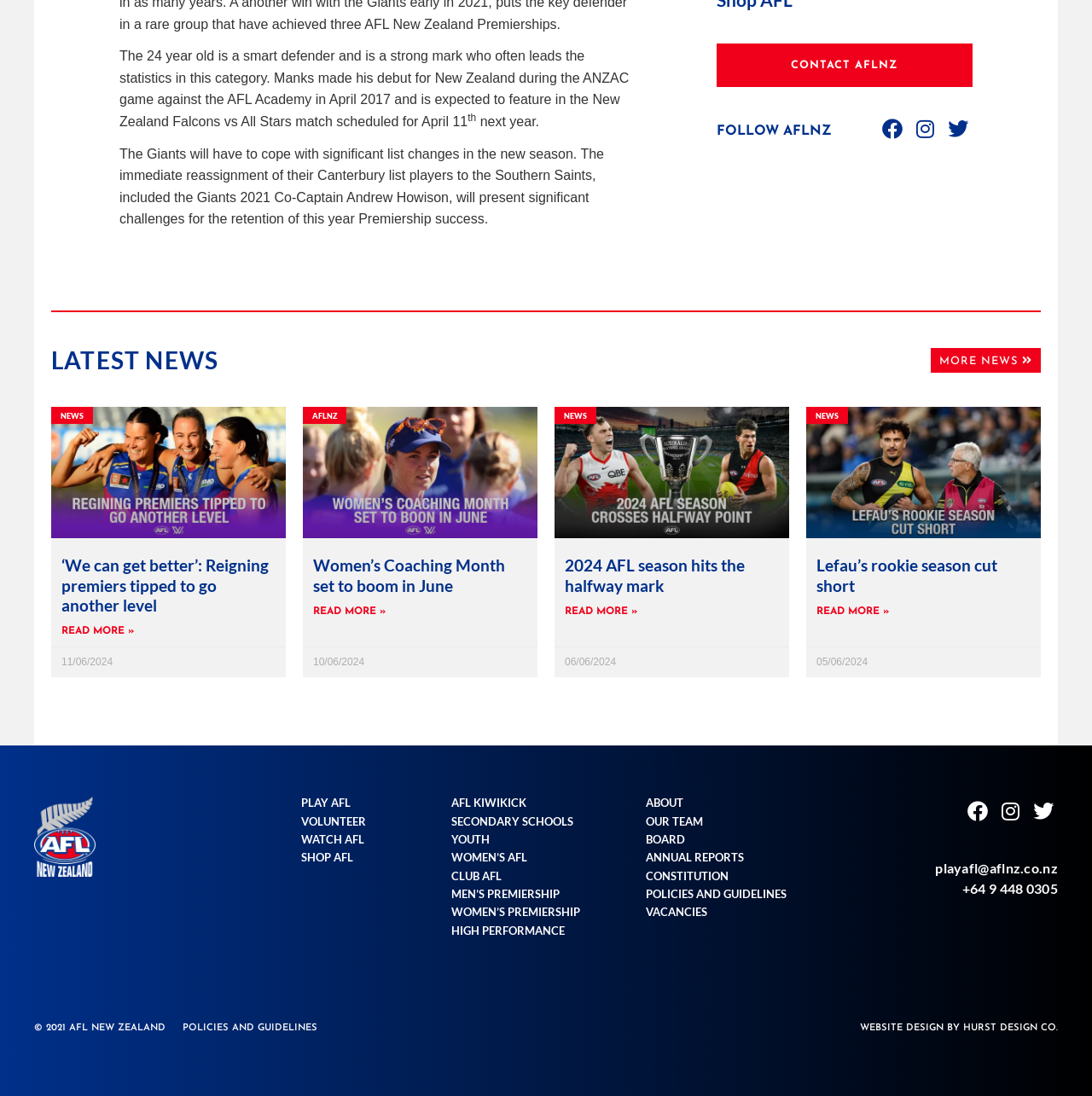Identify the bounding box coordinates for the region to click in order to carry out this instruction: "Click on PLAY AFL". Provide the coordinates using four float numbers between 0 and 1, formatted as [left, top, right, bottom].

[0.276, 0.727, 0.382, 0.739]